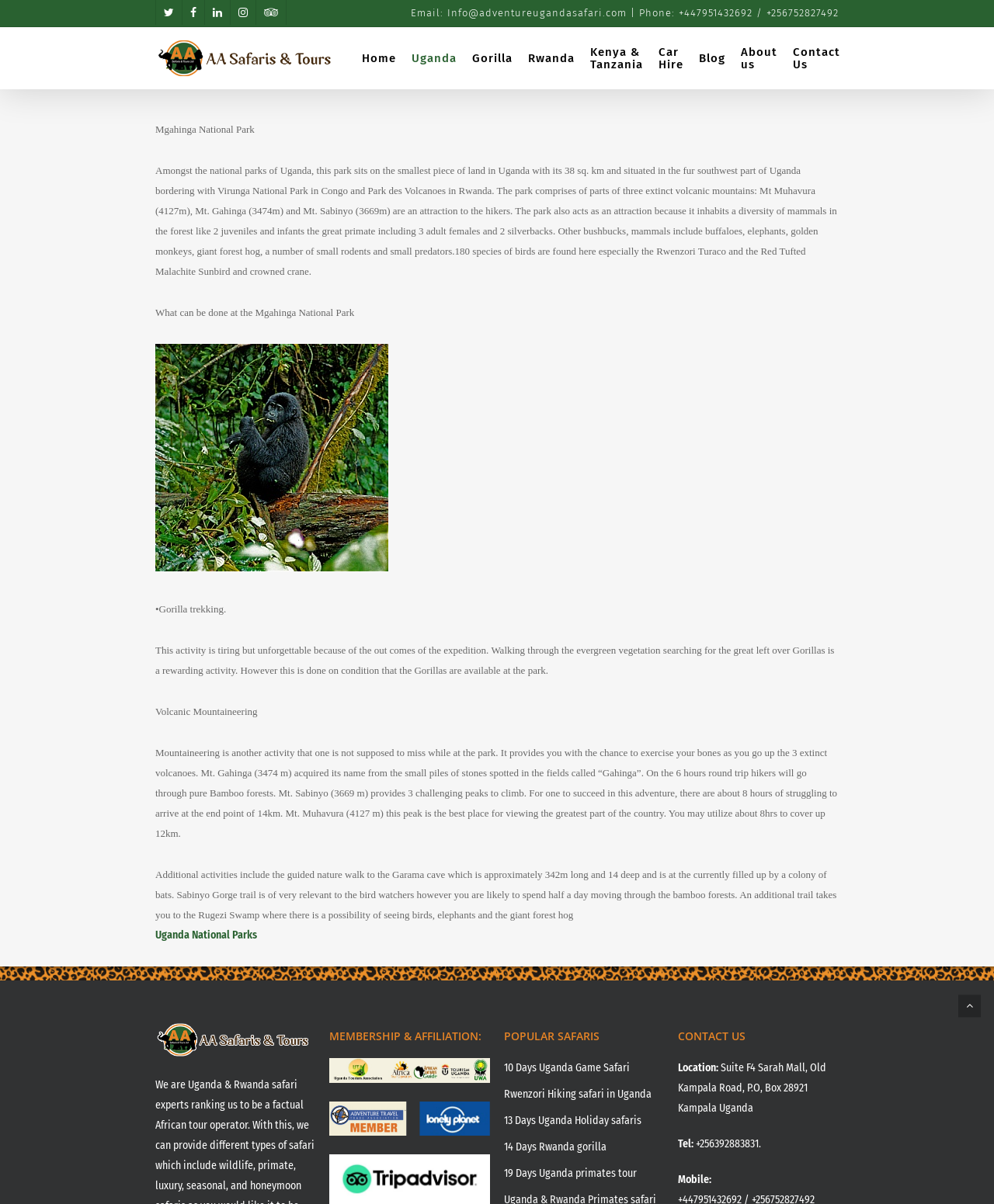Describe all the key features of the webpage in detail.

The webpage is about Mgahinga National Park in Uganda, specifically highlighting its features, activities, and attractions. At the top of the page, there are social media links, including Twitter, Facebook, LinkedIn, Instagram, and TripAdvisor, followed by a contact information section with an email address and phone numbers.

Below the contact information, there is a navigation menu with links to different sections of the website, including Home, Uganda, Gorilla, Rwanda, Kenya & Tanzania, Car Hire, Blog, and About us.

The main content of the page starts with a heading "Mgahinga National Park" and a brief description of the park, mentioning its location, size, and features, including three extinct volcanic mountains. The text also highlights the diversity of mammals and birds found in the park.

Following the introduction, there is a section titled "What can be done at the Mgahinga National Park", which lists various activities, including gorilla trekking, volcanic mountaineering, and guided nature walks. Each activity is described in detail, providing information on what to expect and the duration of the activity.

The page also features several links to other related pages, including "Uganda National Parks" and various safari options, such as "10 Days Uganda Game Safari" and "Rwenzori Hiking safari in Uganda".

Additionally, there are sections titled "MEMBERSHIP & AFFILIATION" and "POPULAR SAFARIS", which provide further information on the park's affiliations and popular safari options.

At the bottom of the page, there is a "CONTACT US" section, which includes the location, telephone number, and mobile number of the park's office.